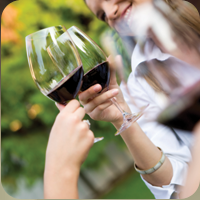What is the atmosphere of the scene?
By examining the image, provide a one-word or phrase answer.

Joyful